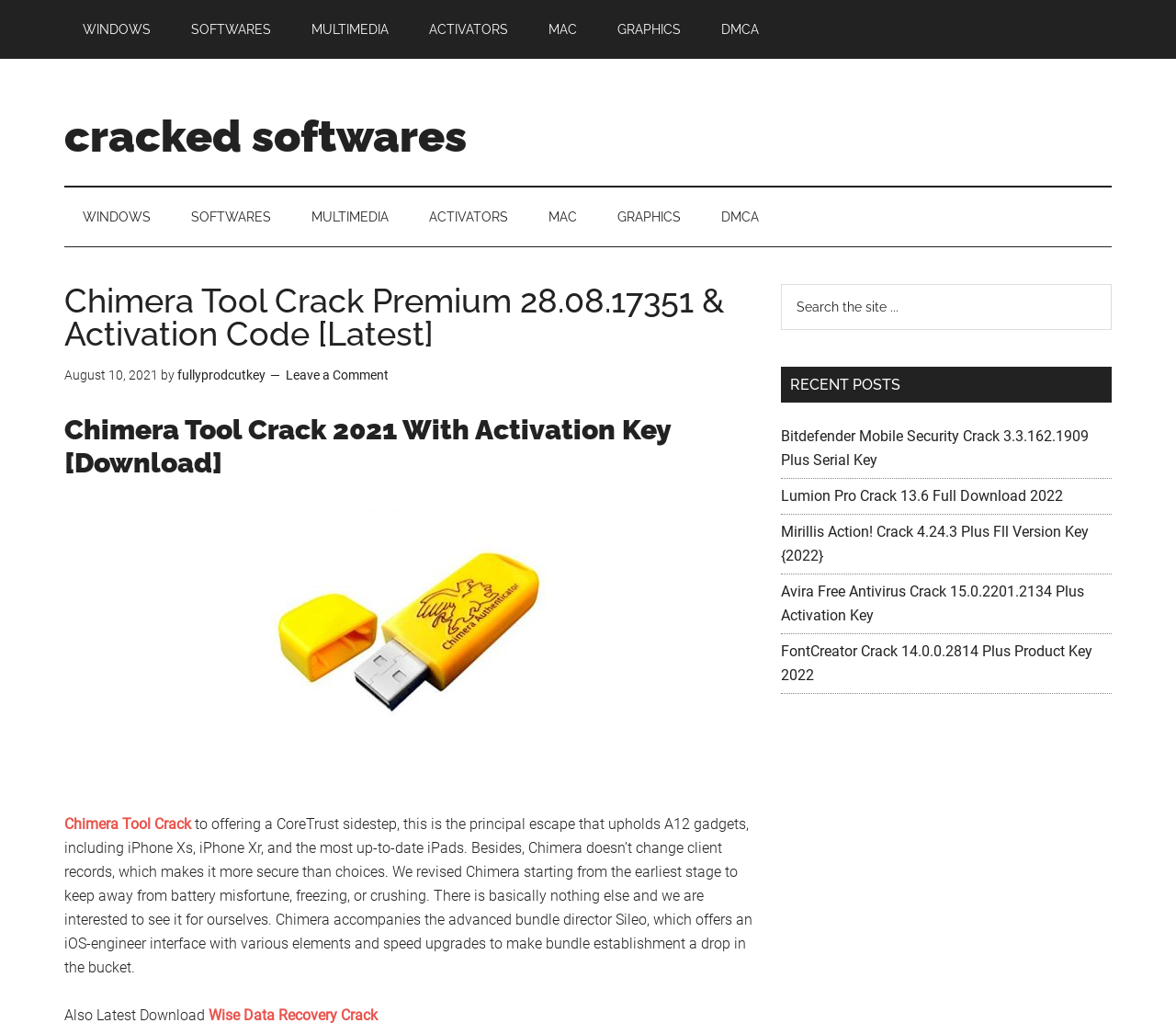Provide the text content of the webpage's main heading.

Chimera Tool Crack Premium 28.08.17351 & Activation Code [Latest]